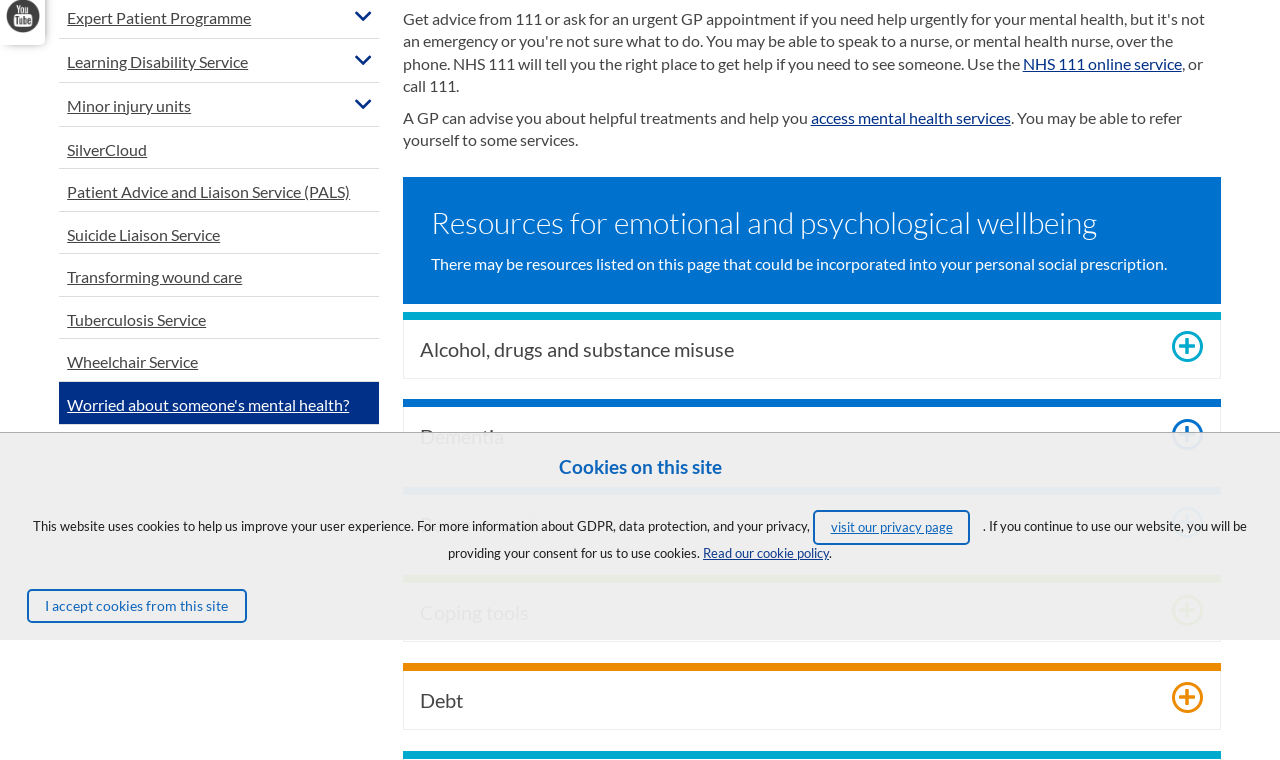Based on the element description: "Worried about someone's mental health?", identify the bounding box coordinates for this UI element. The coordinates must be four float numbers between 0 and 1, listed as [left, top, right, bottom].

[0.046, 0.503, 0.296, 0.557]